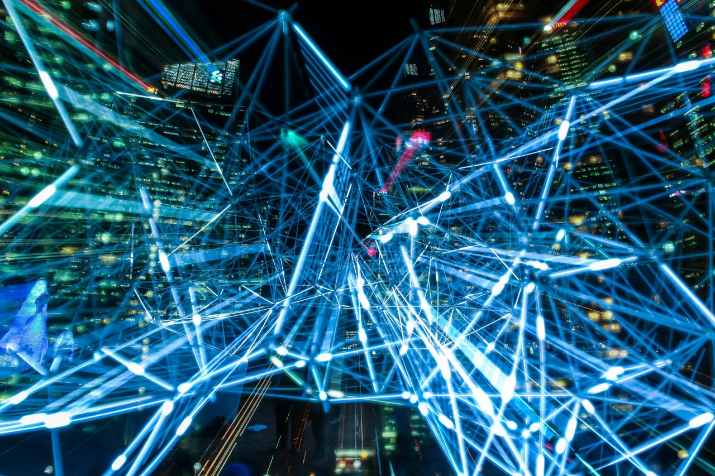Answer briefly with one word or phrase:
What is the backdrop of the image?

Illuminated skyscrapers and city lights